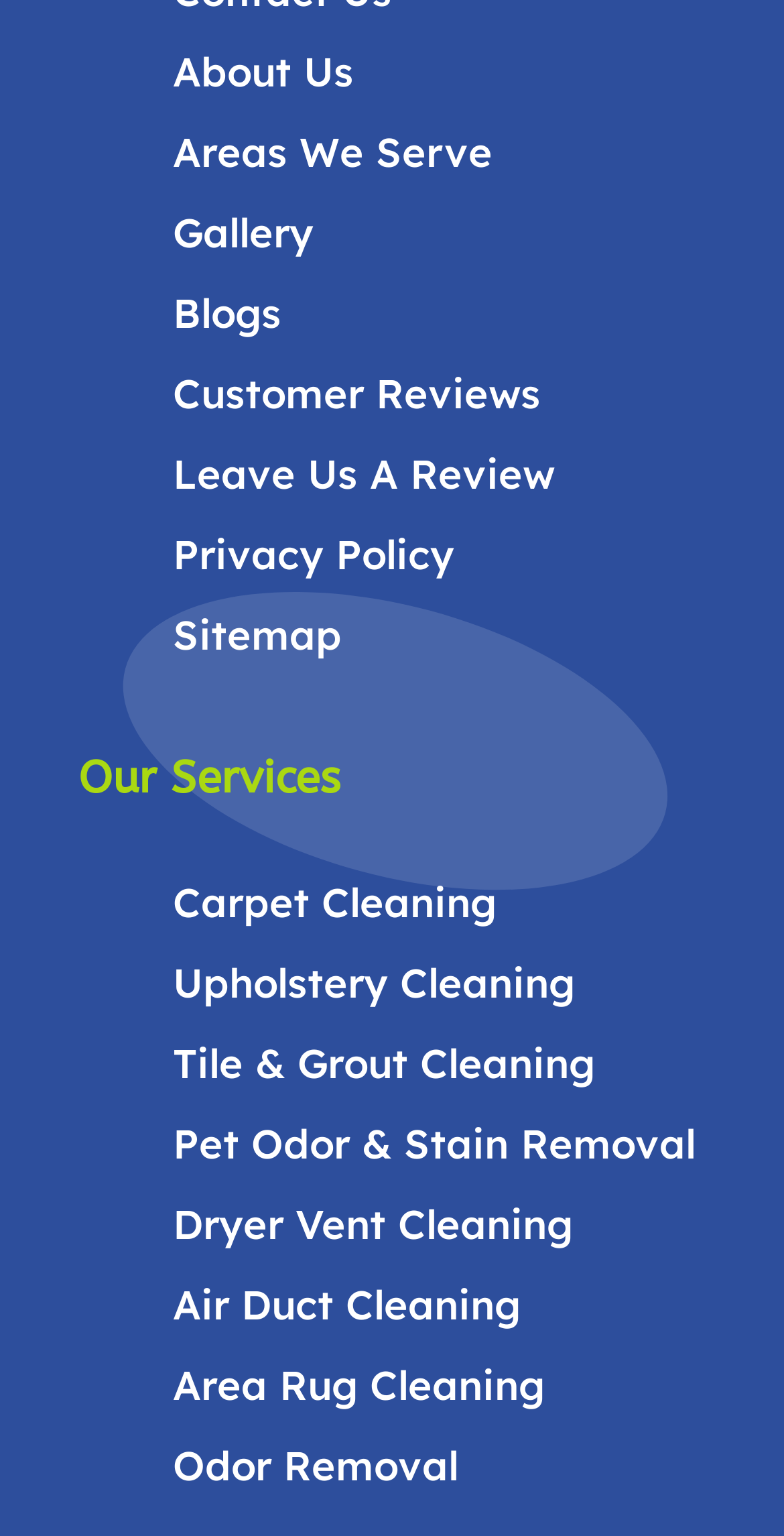Can you specify the bounding box coordinates for the region that should be clicked to fulfill this instruction: "Go to Carpet Cleaning".

[0.221, 0.571, 0.633, 0.603]